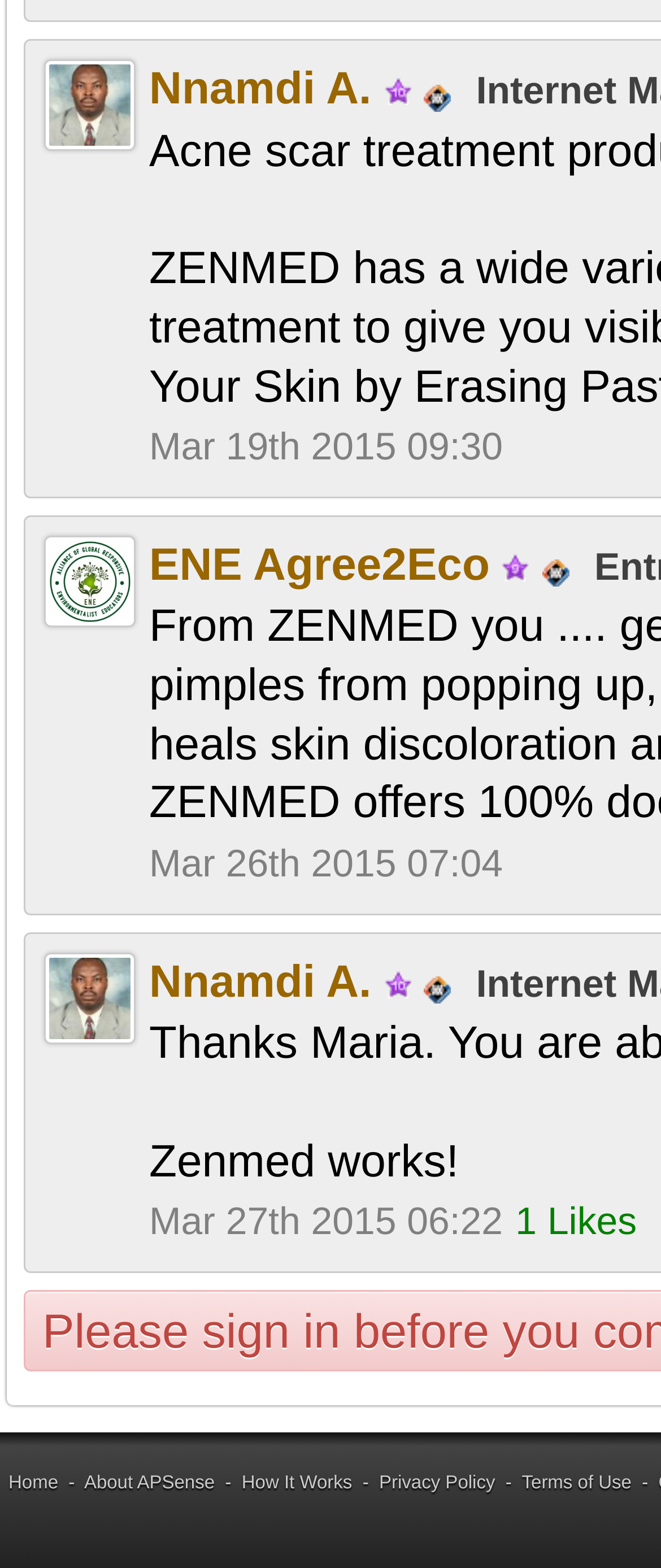Provide the bounding box coordinates of the section that needs to be clicked to accomplish the following instruction: "View Nnamdi A.'s business center."

[0.226, 0.04, 0.562, 0.073]